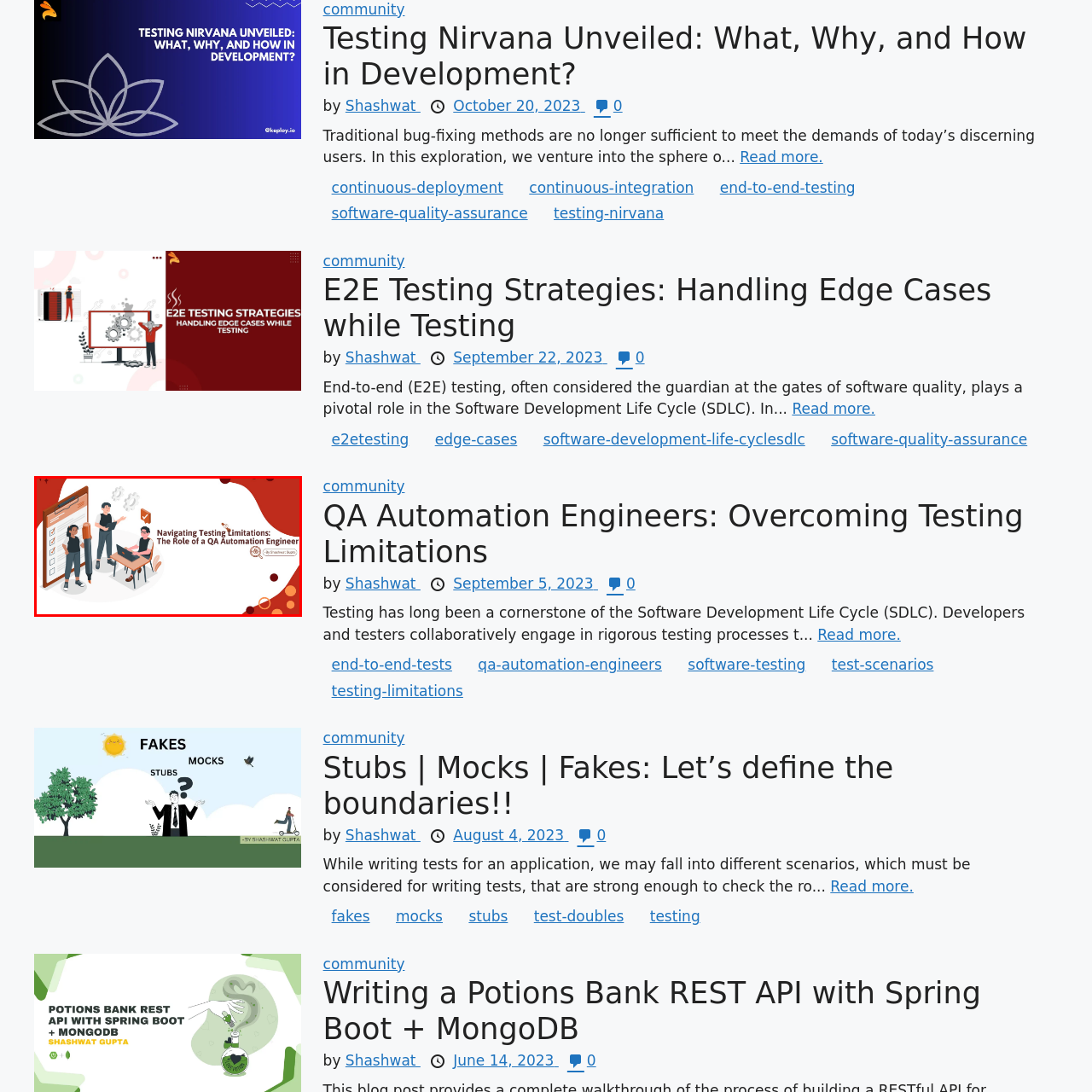Focus on the area marked by the red boundary, How many characters are in the image? Answer concisely with a single word or phrase.

Three